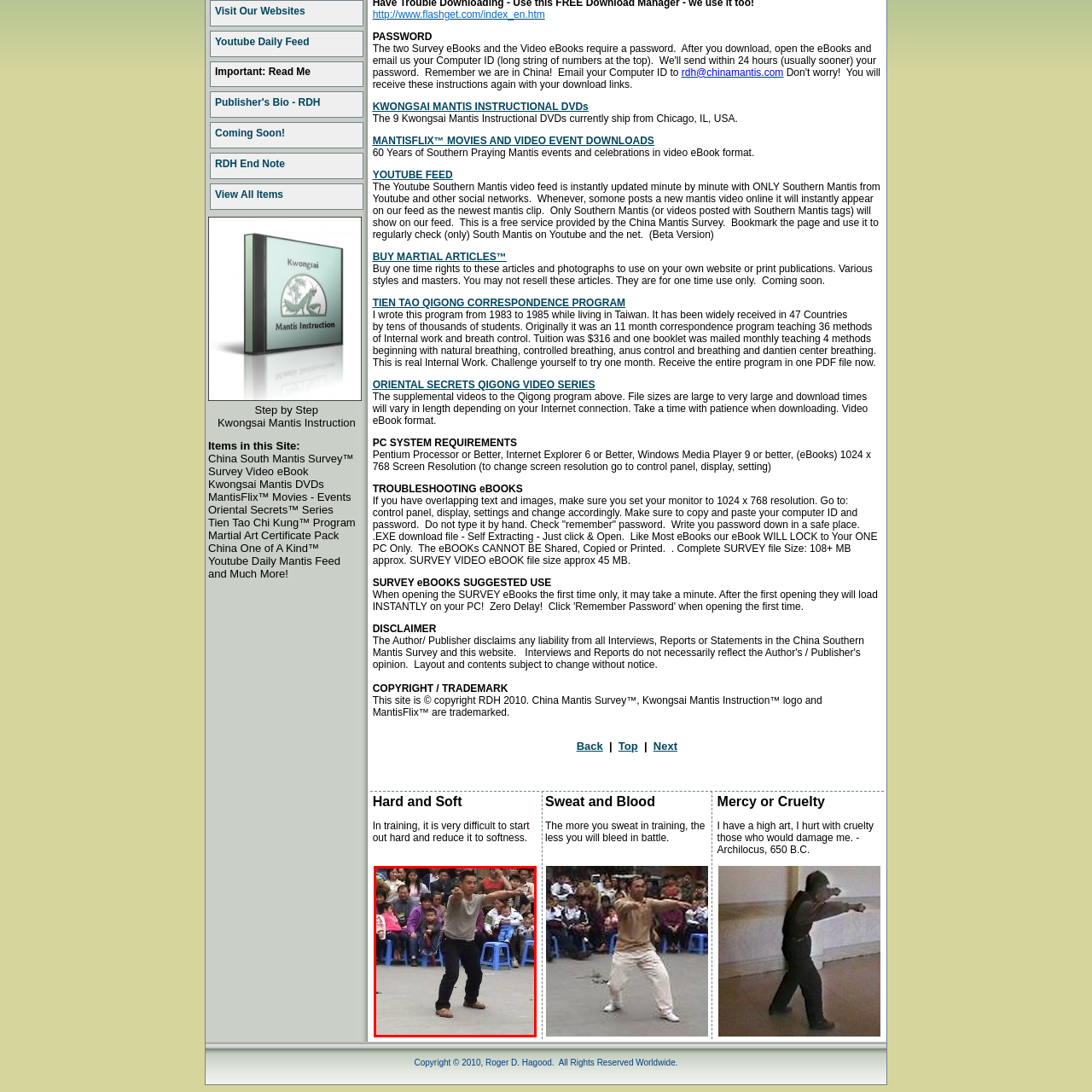Focus your attention on the image enclosed by the red boundary and provide a thorough answer to the question that follows, based on the image details: What style of kung fu is being demonstrated?

The caption specifically mentions that the martial artist is demonstrating a form or technique from Kwongsai Mantis kung fu, allowing us to identify the style of kung fu being performed.